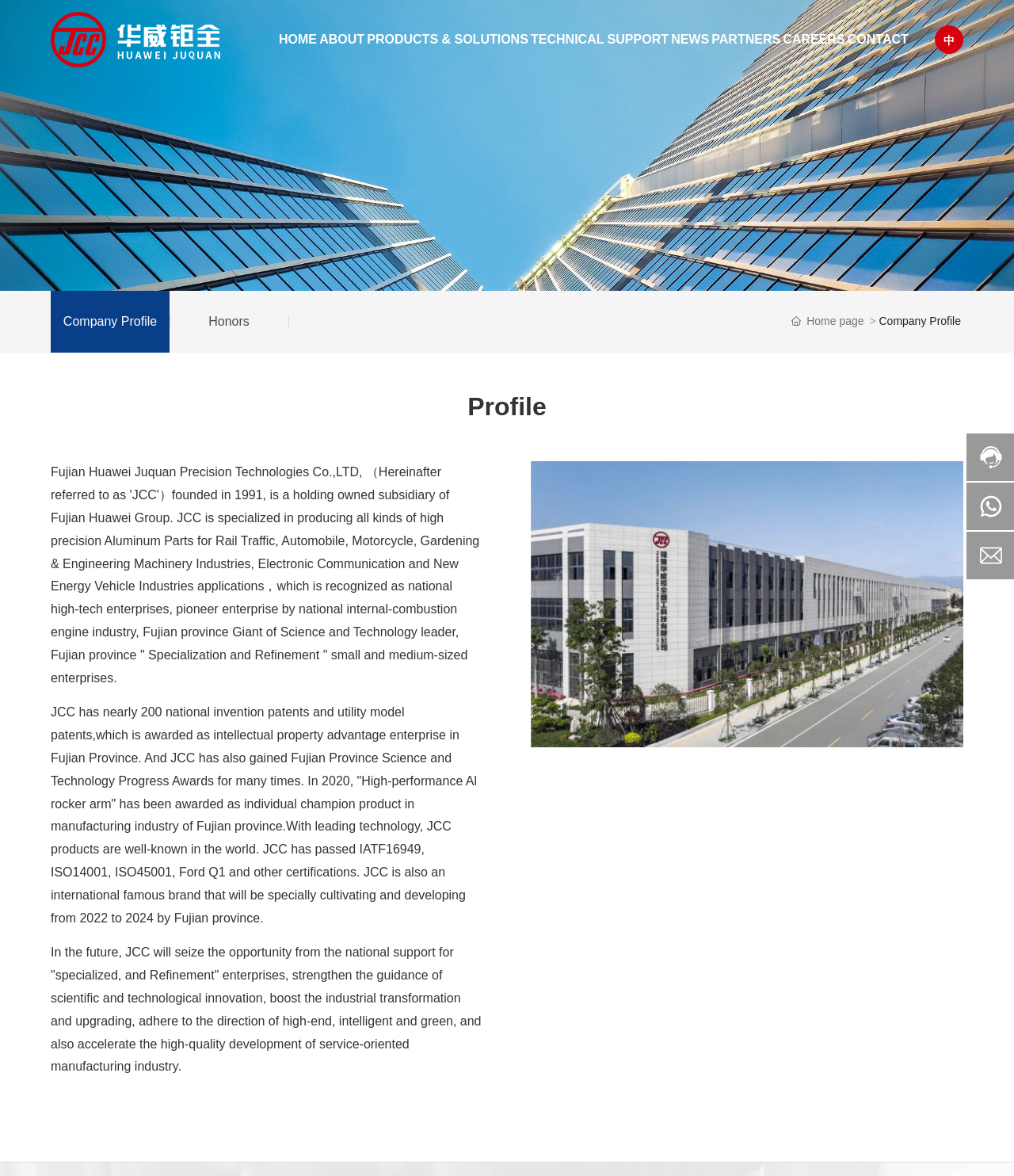What certifications has the company obtained?
Provide a well-explained and detailed answer to the question.

The certifications obtained by the company can be found in the static text element that describes the company's achievements, which states 'JCC has passed IATF16949, ISO14001, ISO45001, Ford Q1 and other certifications'.